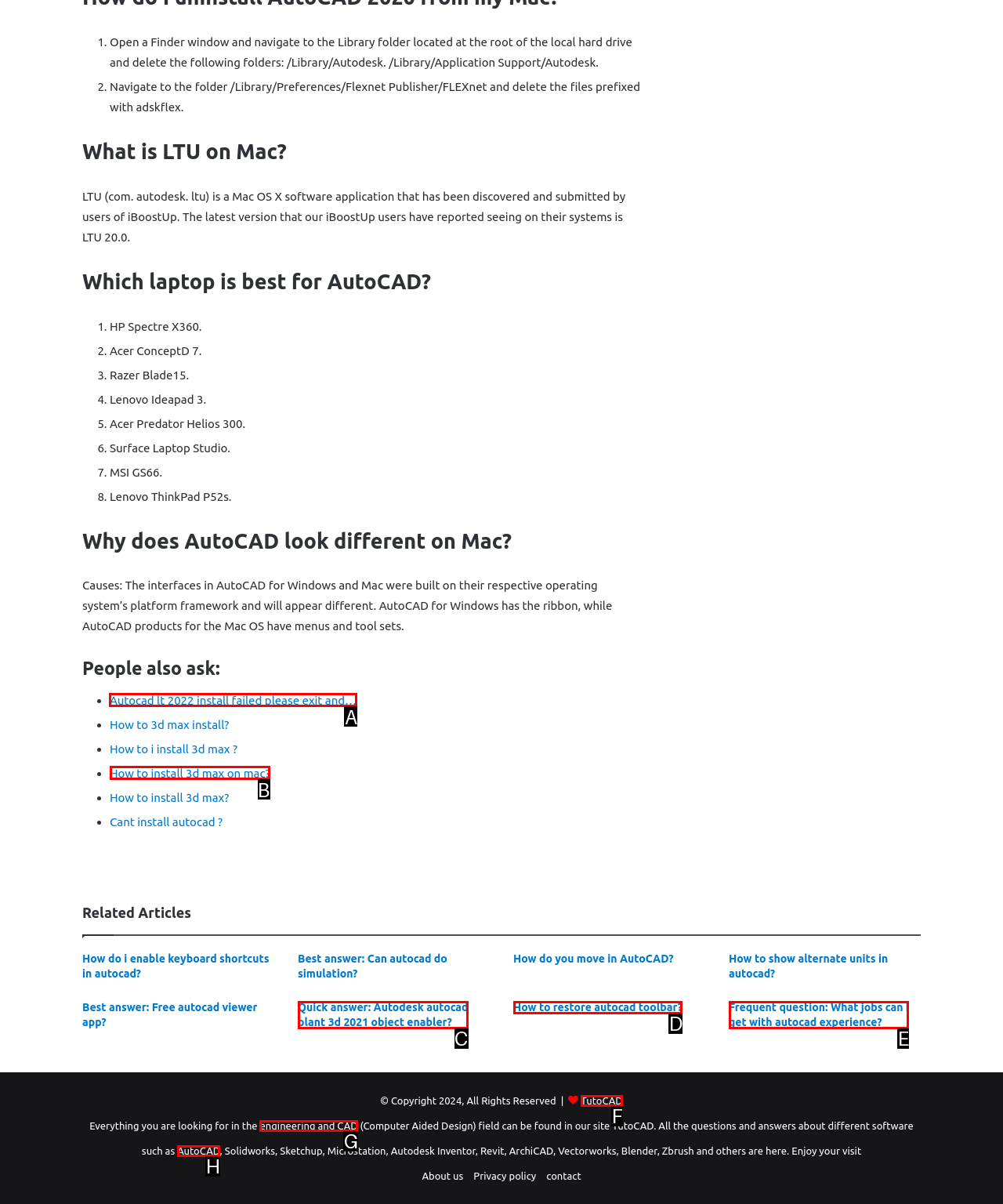Determine which HTML element to click on in order to complete the action: Click on 'Autocad lt 2022 install failed please exit and…'.
Reply with the letter of the selected option.

A